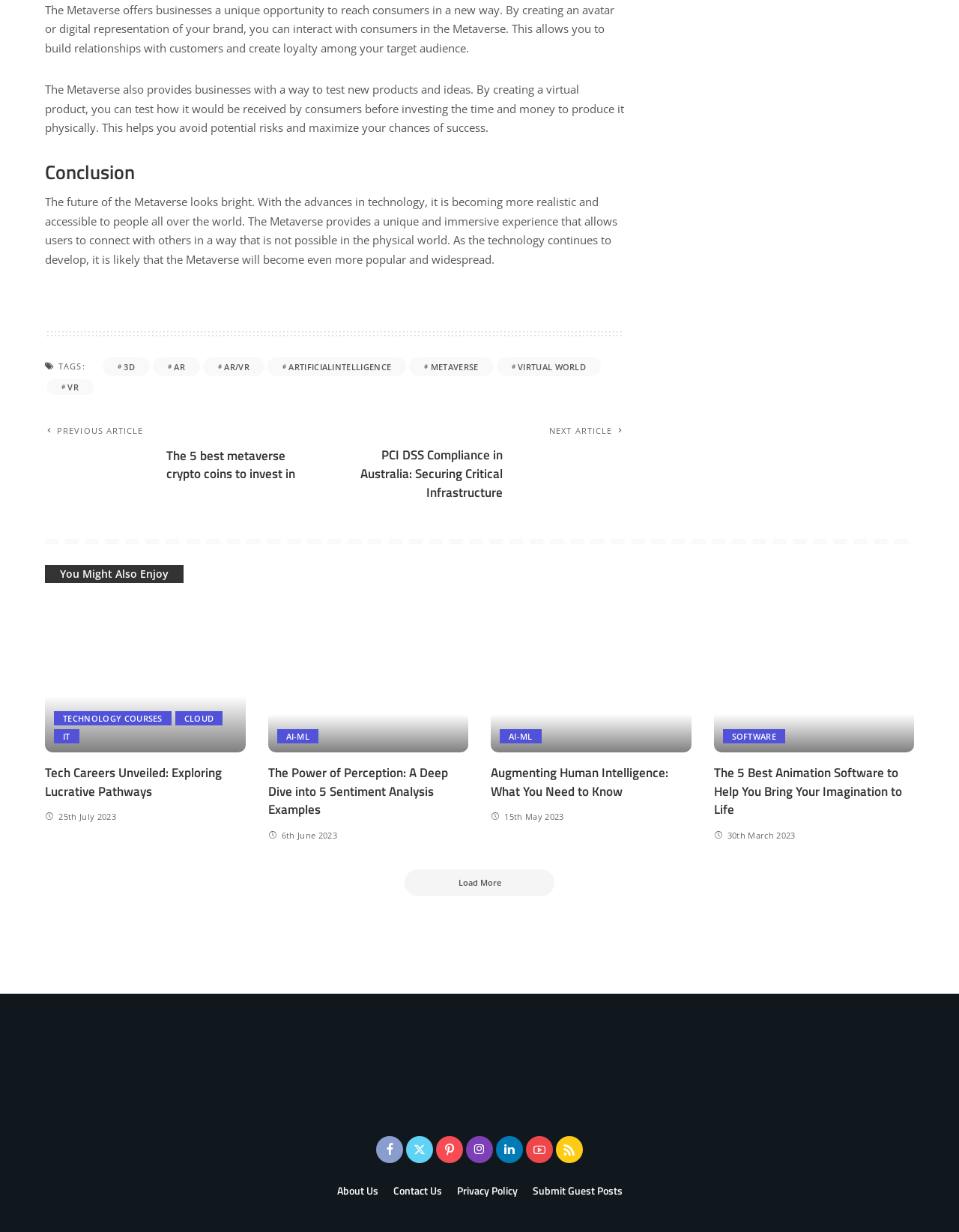How can businesses use the Metaverse?
From the screenshot, supply a one-word or short-phrase answer.

Create presence and interact with consumers